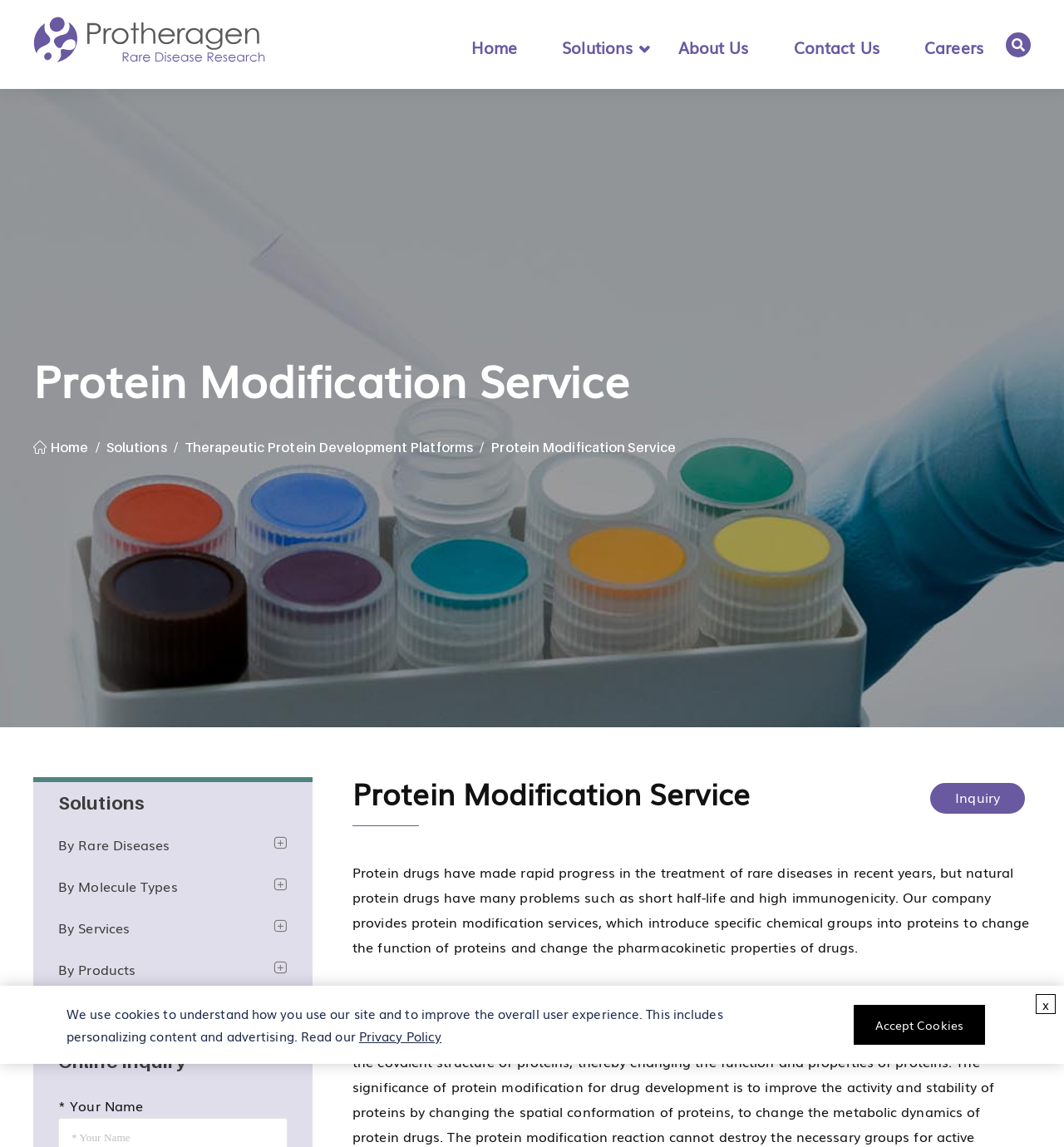Please specify the bounding box coordinates of the clickable region to carry out the following instruction: "Go to Home page". The coordinates should be four float numbers between 0 and 1, in the format [left, top, right, bottom].

[0.443, 0.031, 0.486, 0.052]